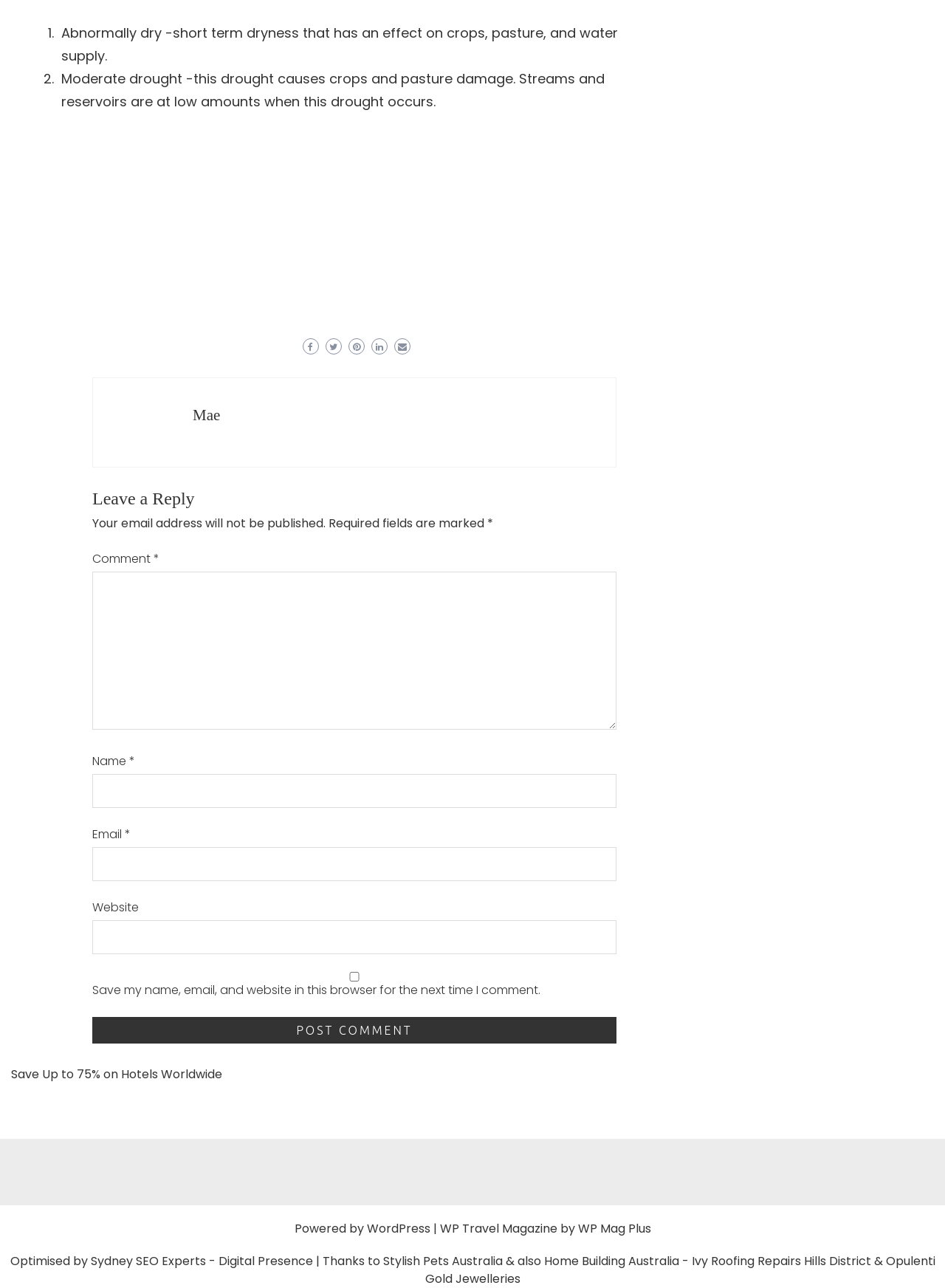Please identify the coordinates of the bounding box for the clickable region that will accomplish this instruction: "Click the 'Save Up to 75% on Hotels Worldwide' link".

[0.012, 0.827, 0.235, 0.84]